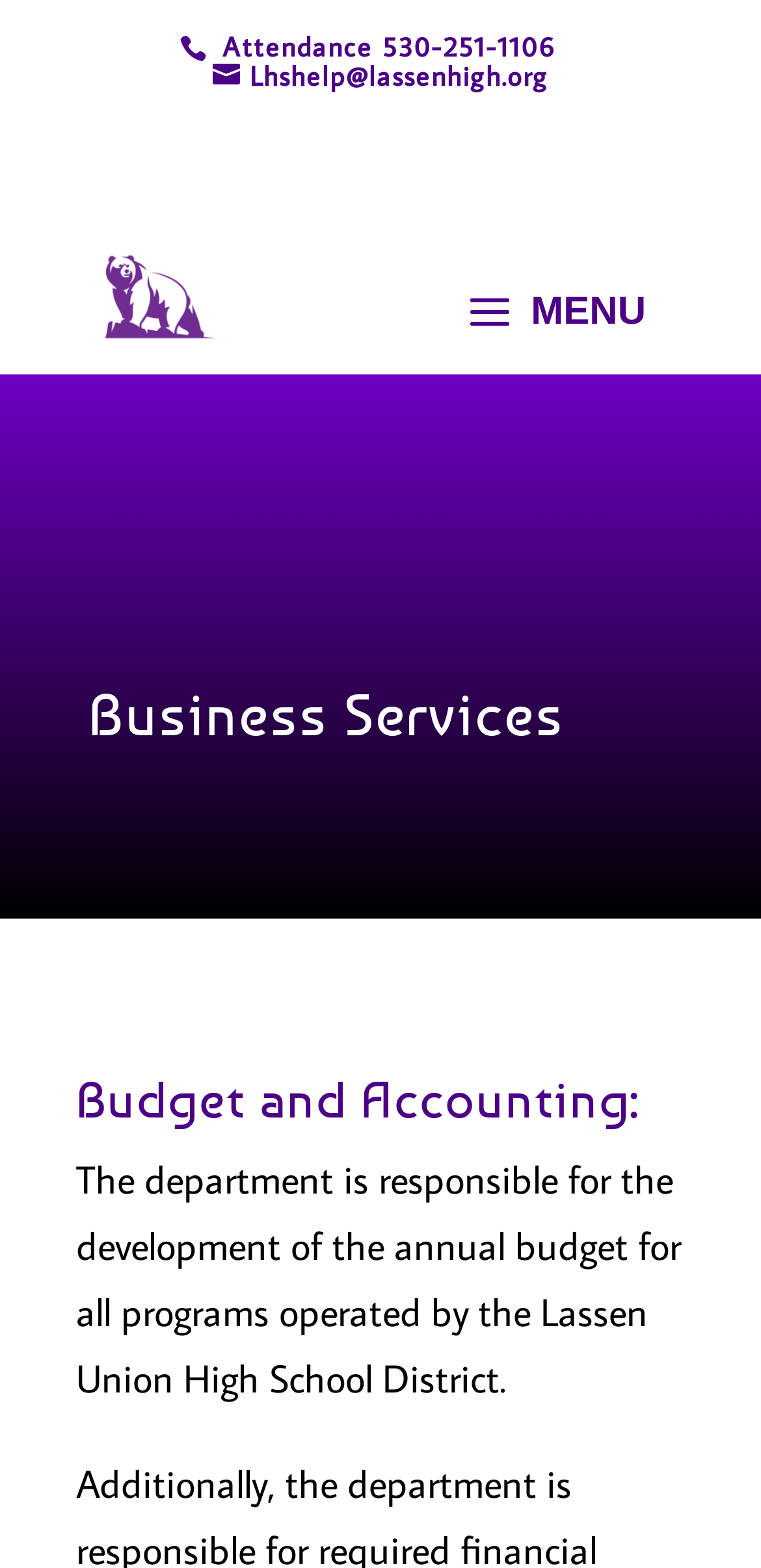Given the element description alt="Lassen Union High School District", specify the bounding box coordinates of the corresponding UI element in the format (top-left x, top-left y, bottom-right x, bottom-right y). All values must be between 0 and 1.

[0.113, 0.169, 0.296, 0.201]